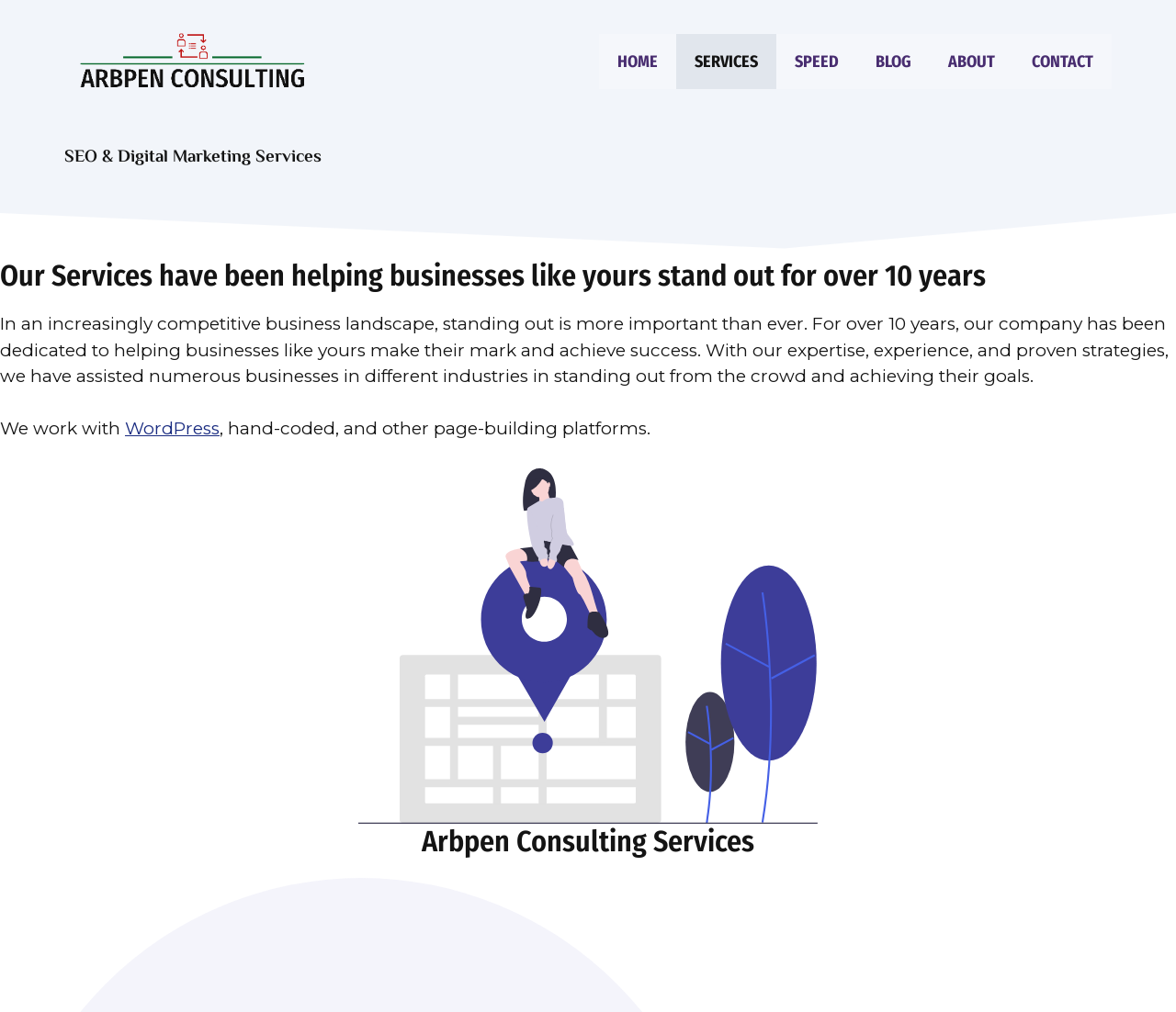Create a detailed summary of all the visual and textual information on the webpage.

The webpage is about Arbpen Consulting's SEO and digital marketing services. At the top, there is a banner that spans the entire width of the page, containing a link to the company's website and an image of the company's logo. Below the banner, there is a navigation menu with six links: HOME, SERVICES, SPEED, BLOG, ABOUT, and CONTACT.

The main content of the page is divided into sections. The first section has a heading that reads "SEO & Digital Marketing Services" and a subheading that describes the company's services. Below the subheading, there is a paragraph of text that explains the importance of standing out in a competitive business landscape and how Arbpen Consulting can help businesses achieve success.

The next section has a heading that reads "We work with" and lists WordPress, hand-coded, and other page-building platforms as the company's areas of expertise. This section also features an image that takes up about half of the page's width.

Finally, there is a section with a heading that reads "Arbpen Consulting Services", which appears to be a summary or overview of the company's services.